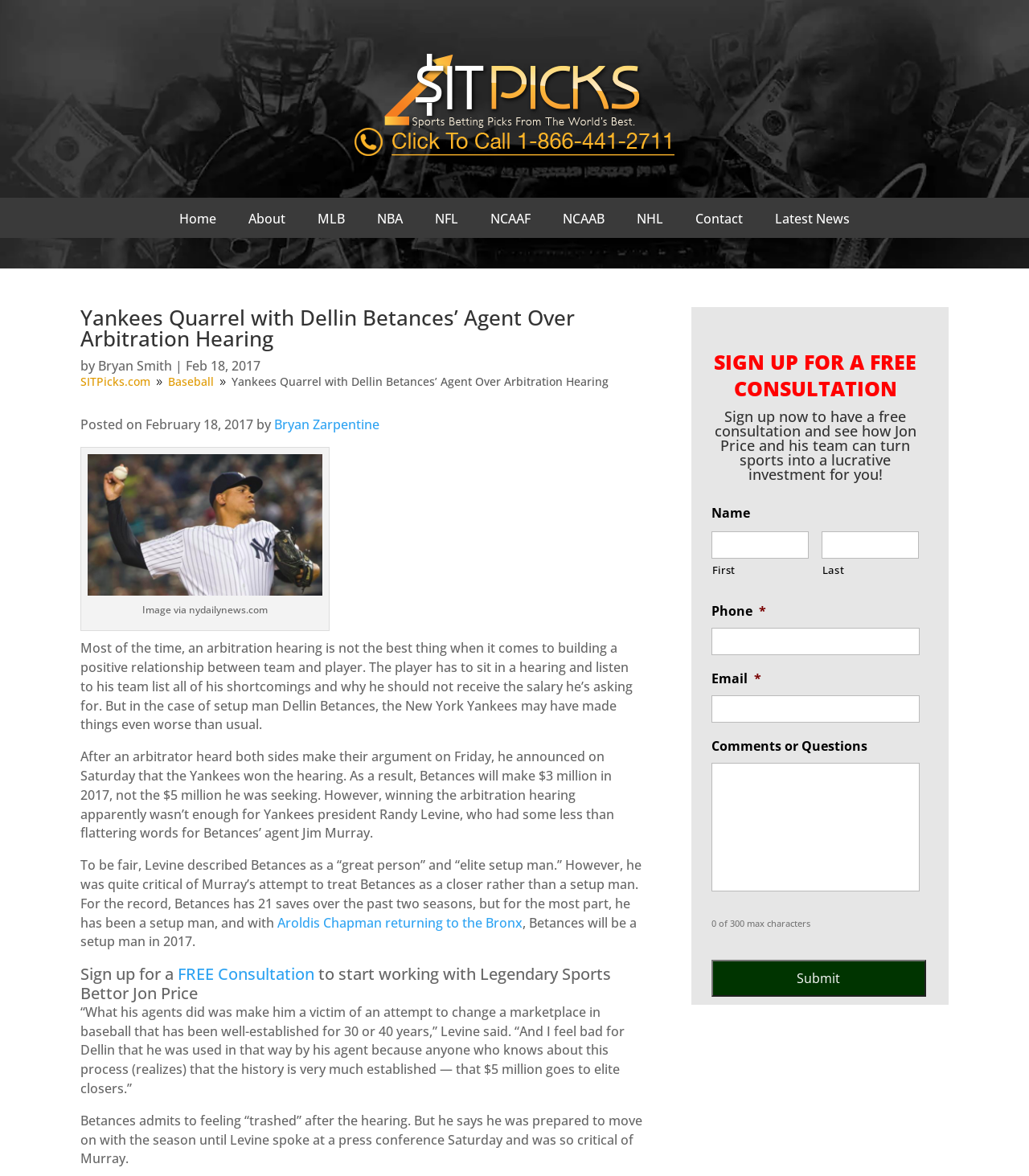Provide the bounding box coordinates of the area you need to click to execute the following instruction: "Click on the 'Home' link".

[0.174, 0.175, 0.21, 0.203]